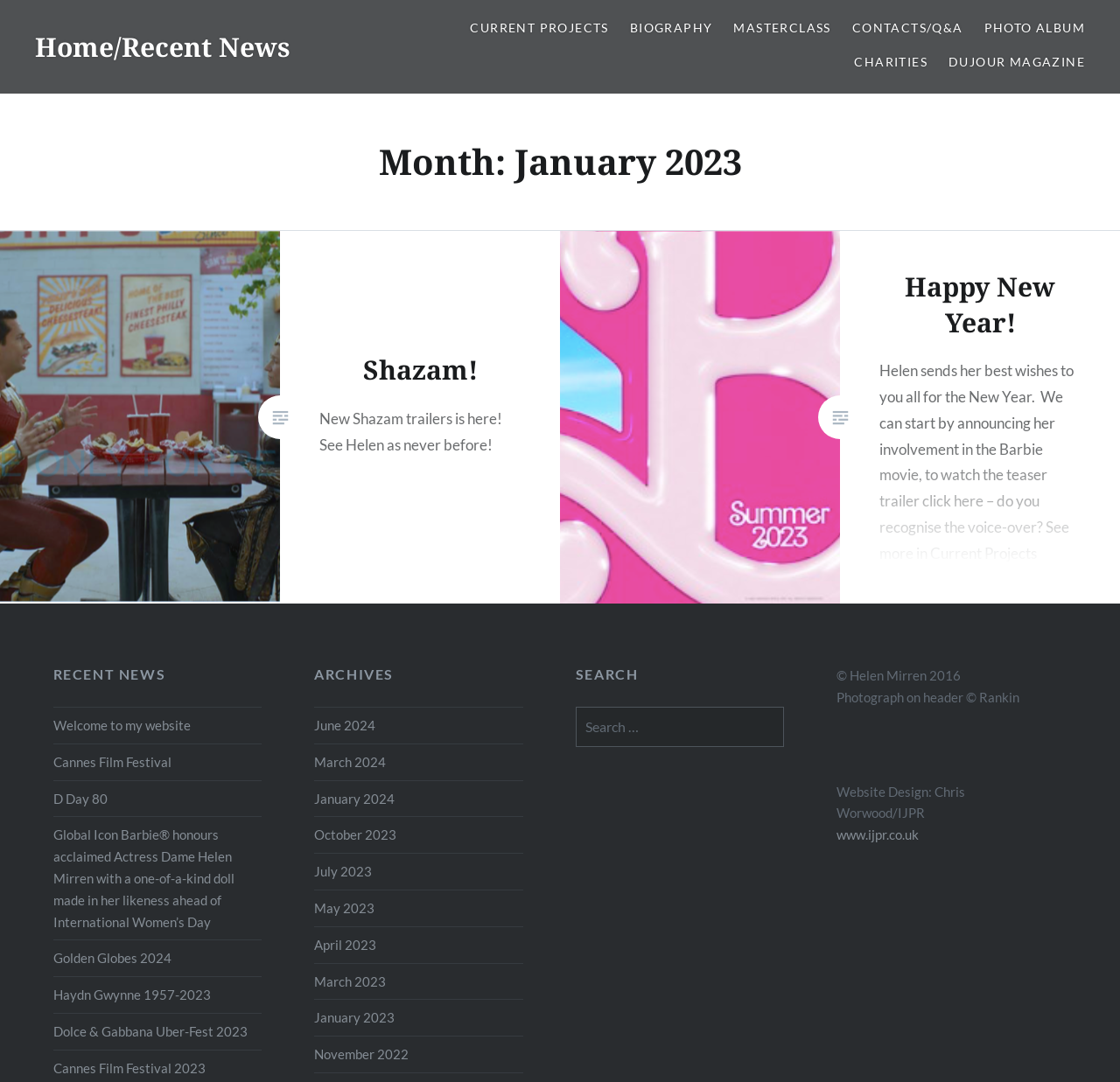Locate the bounding box coordinates of the clickable area needed to fulfill the instruction: "View the objects in the room".

None